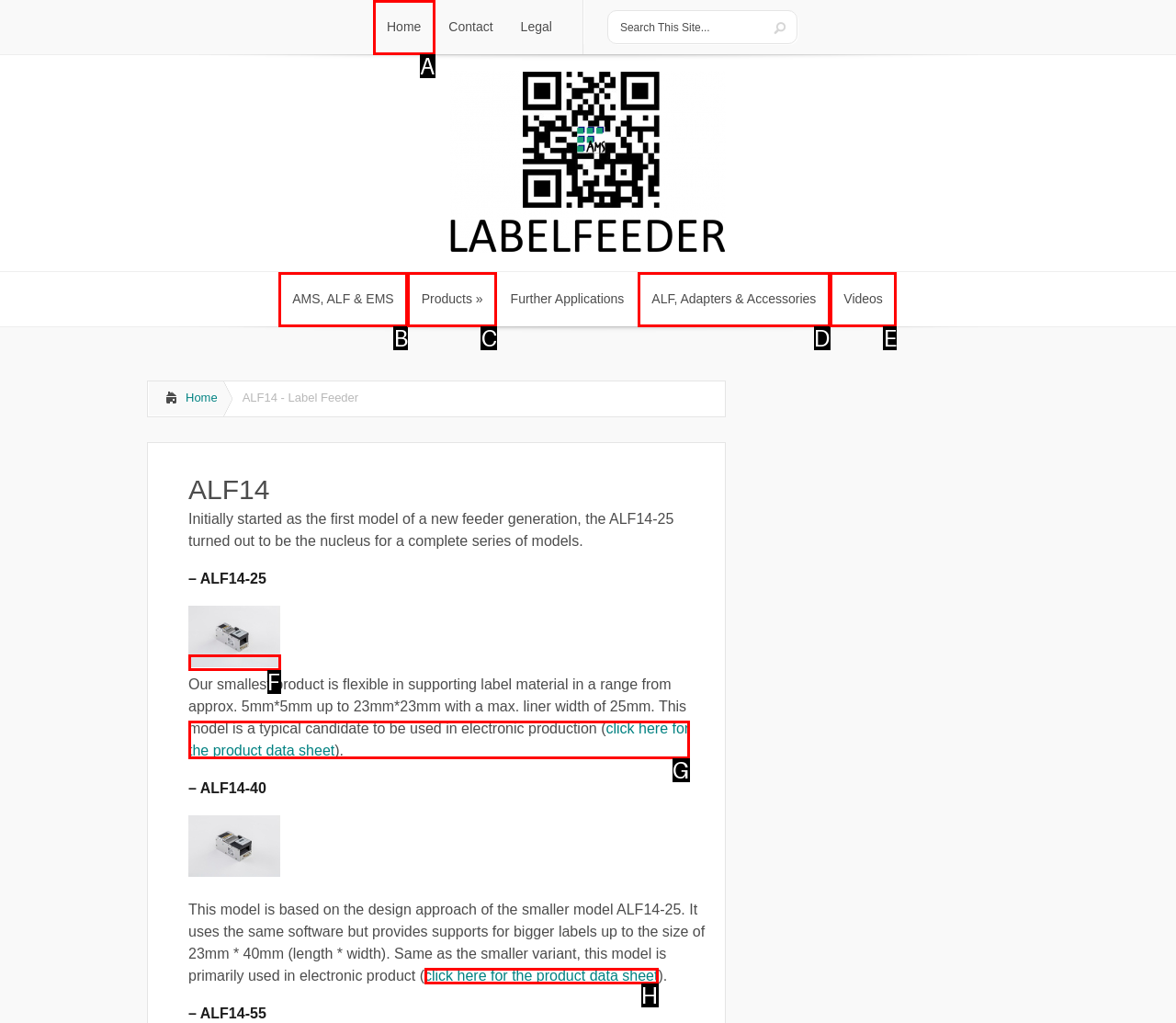Identify the option that corresponds to the description: Products »Products » 
Provide the letter of the matching option from the available choices directly.

C